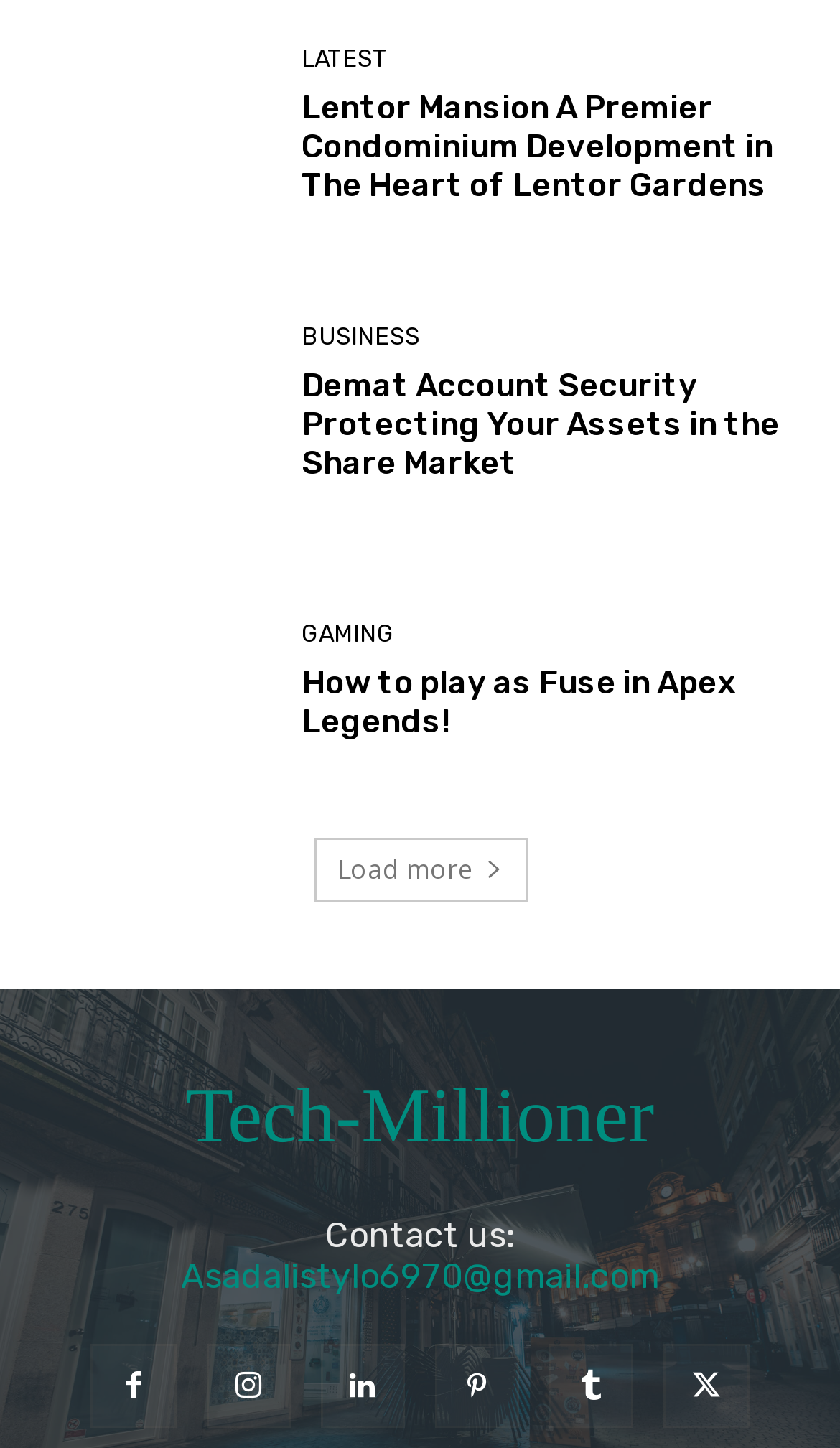Please determine the bounding box coordinates of the element to click in order to execute the following instruction: "Share on Facebook". The coordinates should be four float numbers between 0 and 1, specified as [left, top, right, bottom].

[0.109, 0.928, 0.209, 0.986]